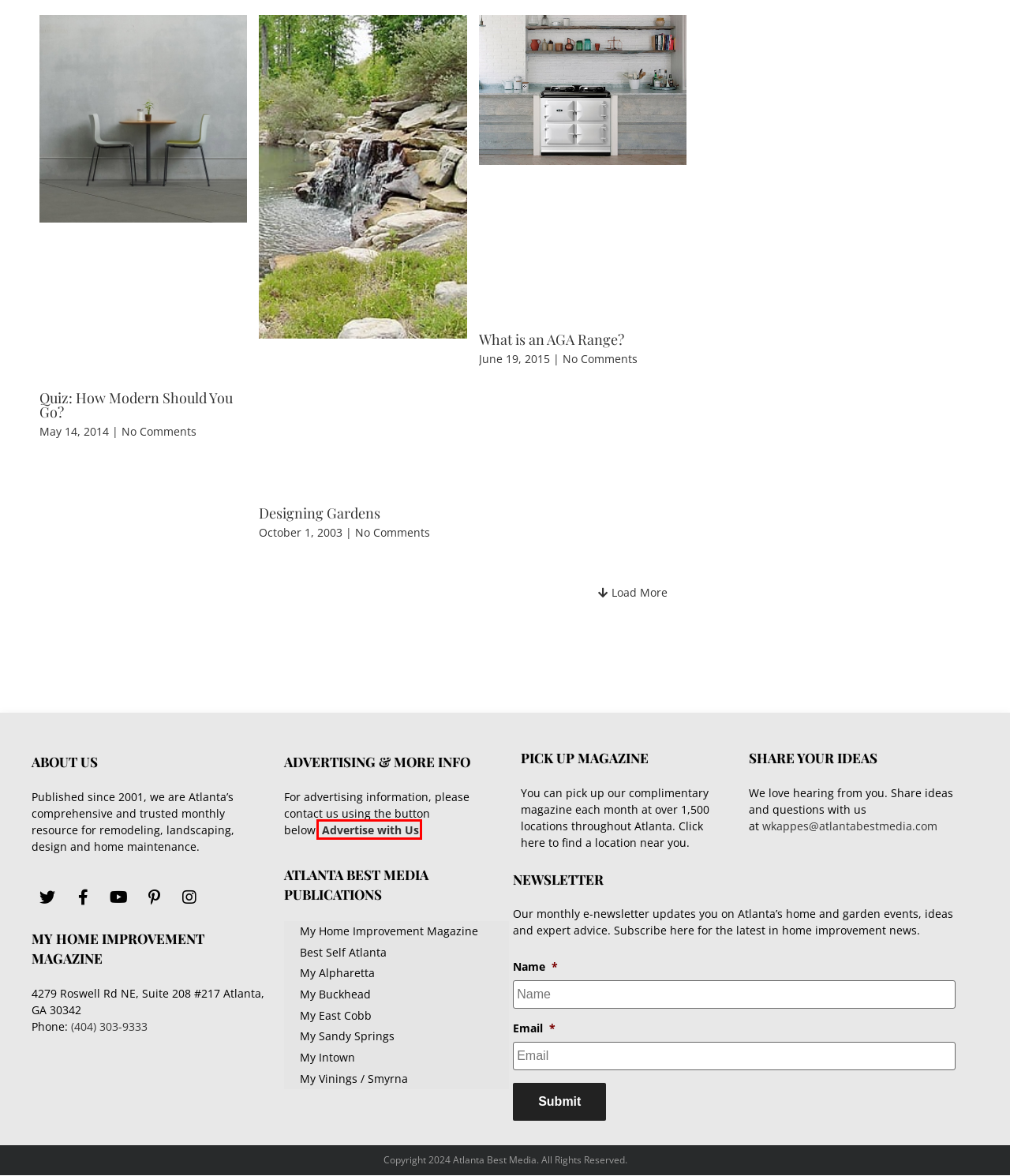View the screenshot of the webpage containing a red bounding box around a UI element. Select the most fitting webpage description for the new page shown after the element in the red bounding box is clicked. Here are the candidates:
A. Advertise with Us - Atlanta Home Improvement
B. Construction Resources | Countertops, Appliances, Lighting, & Flooring
C. Quiz: How Modern Should You Go? - Atlanta Home Improvement
D. Atlanta Best Media
E. What is an AGA Range? - Atlanta Home Improvement
F. Best Self Atlanta Magazine | Serving the Atlanta Community Since 2006
G. Photo Gallery - Atlanta Home Improvement
H. Designing Gardens - Atlanta Home Improvement

A